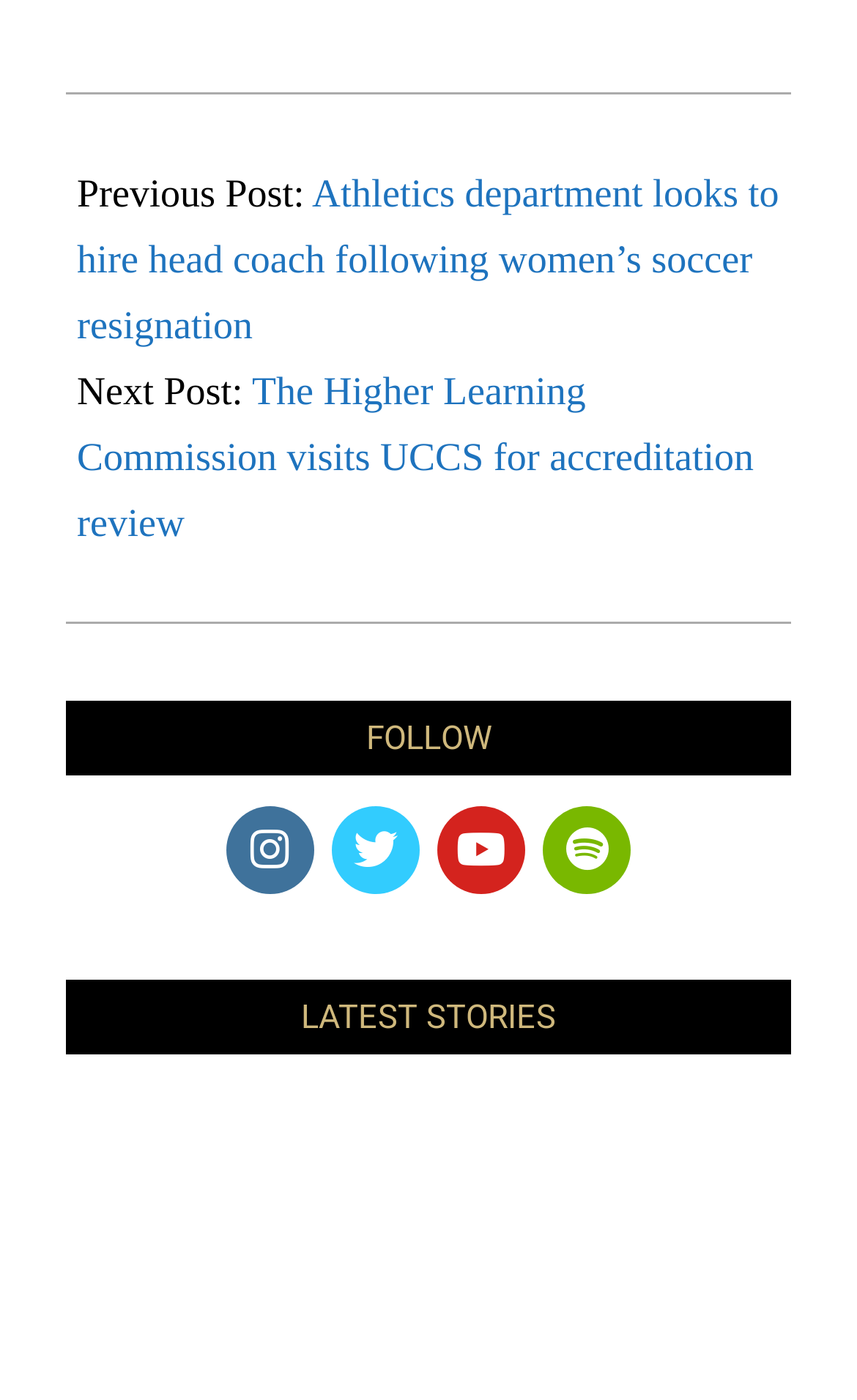What is the category of the latest stories?
Based on the image, respond with a single word or phrase.

LATEST STORIES